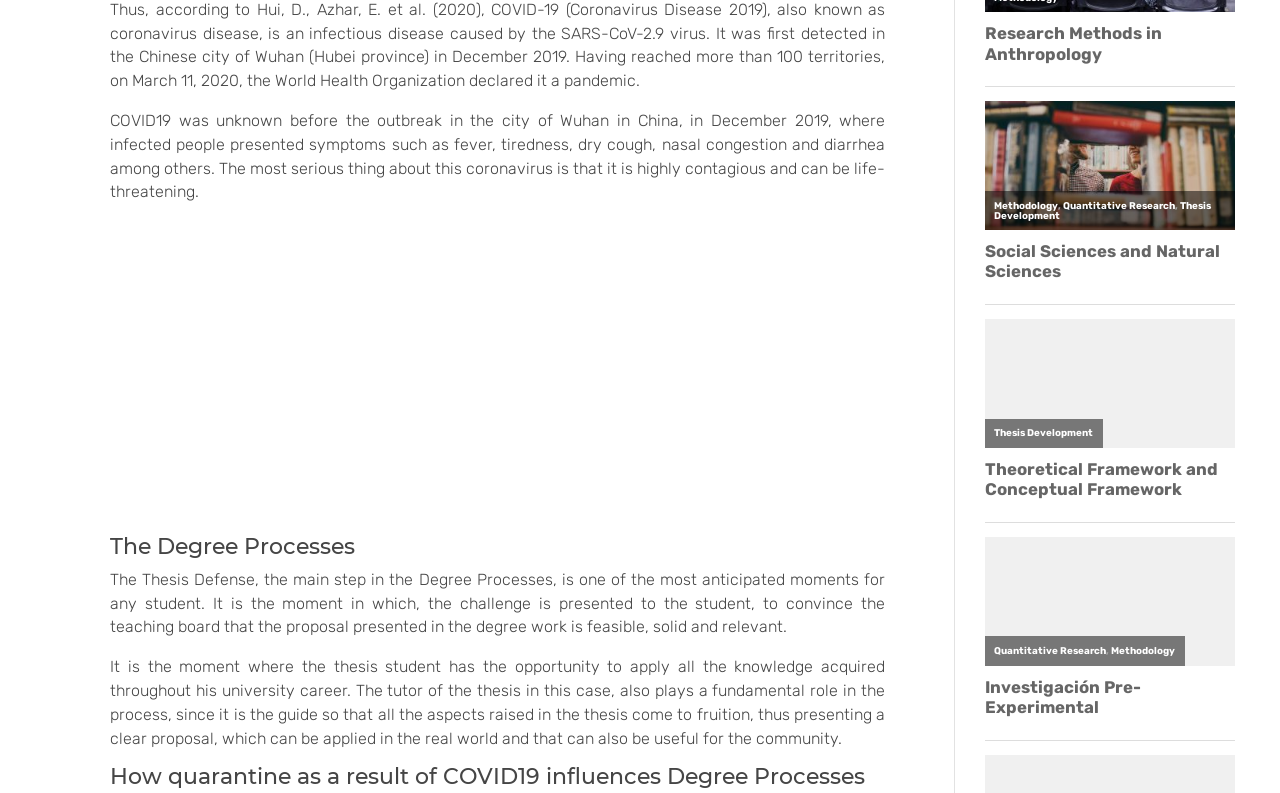Please determine the bounding box coordinates of the area that needs to be clicked to complete this task: 'Add to shopping bag'. The coordinates must be four float numbers between 0 and 1, formatted as [left, top, right, bottom].

None